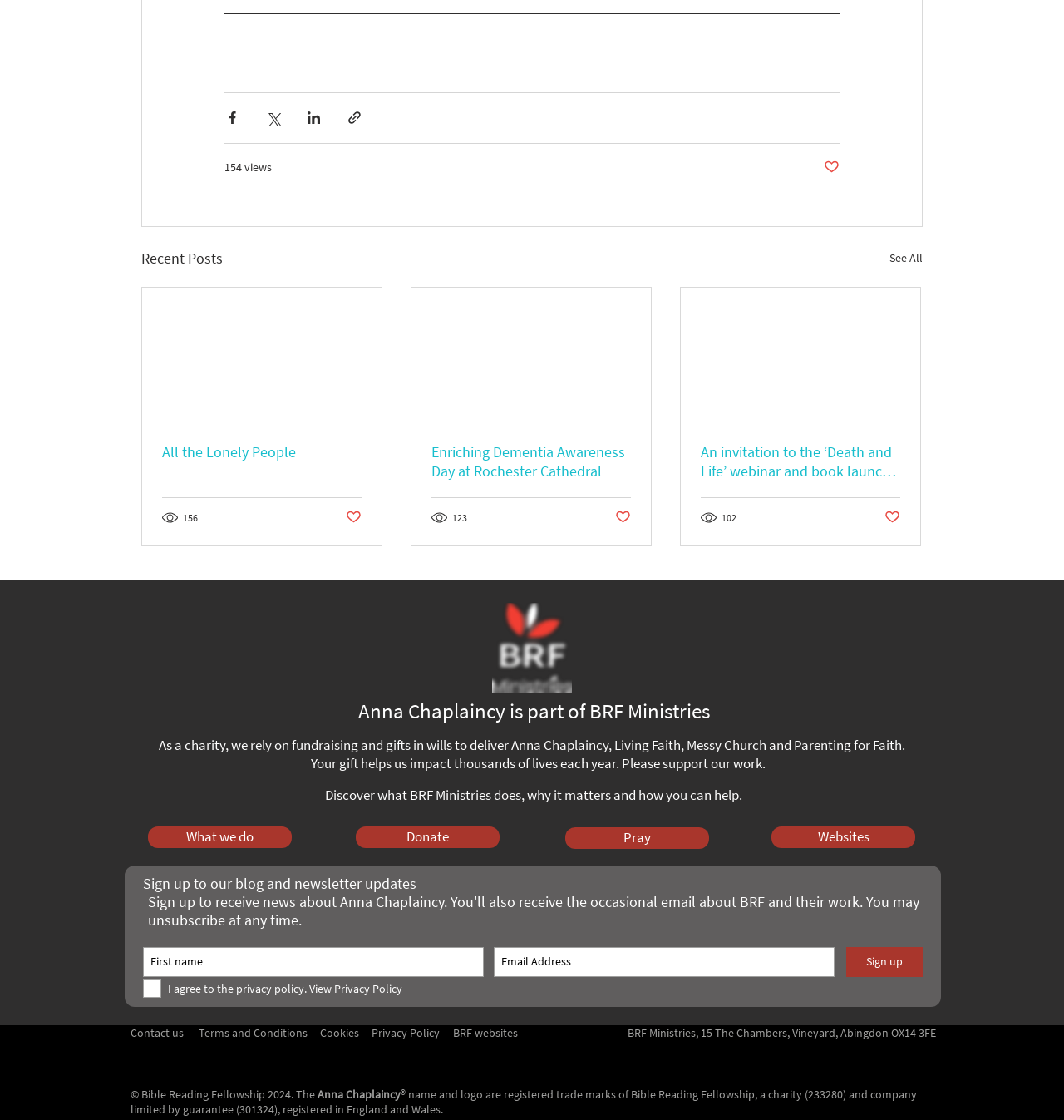What is the organization that relies on fundraising and gifts in wills?
Please provide a single word or phrase in response based on the screenshot.

BRF Ministries